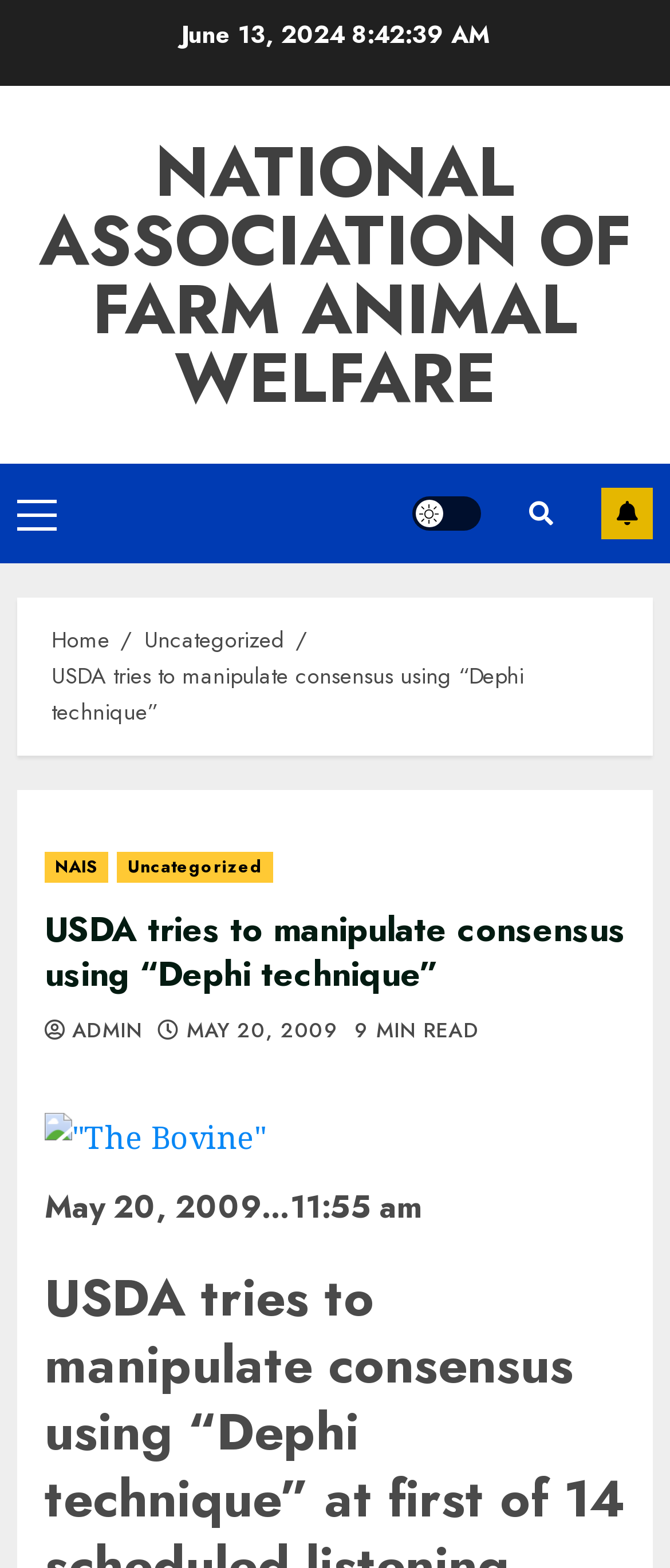What is the current month and year?
Please answer the question with as much detail as possible using the screenshot.

I found the current month and year by looking at the top of the webpage, where it says 'June 13, 2024'.